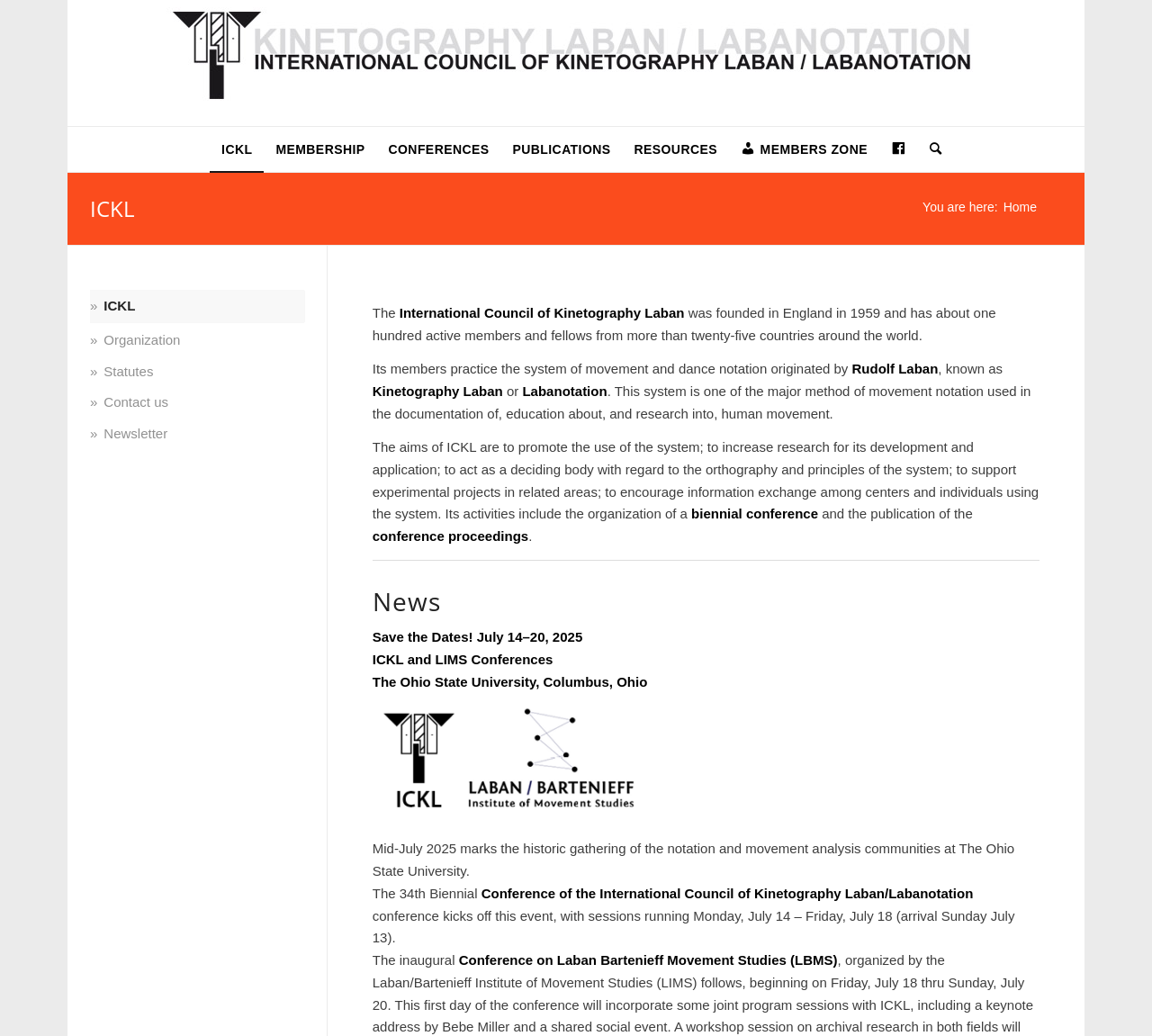Provide the bounding box coordinates of the HTML element described by the text: "Contact us". The coordinates should be in the format [left, top, right, bottom] with values between 0 and 1.

[0.09, 0.377, 0.146, 0.4]